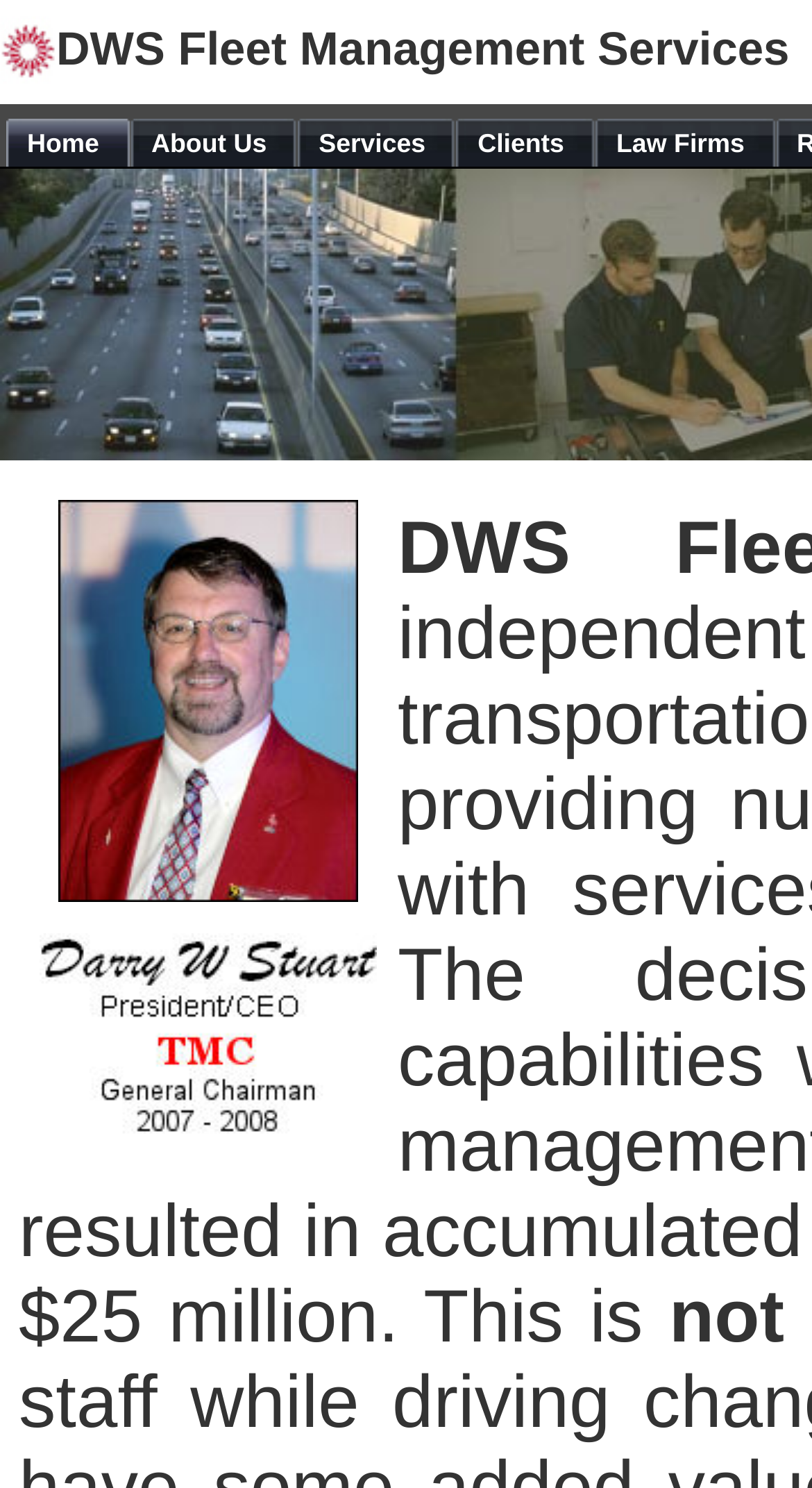Please provide a one-word or short phrase answer to the question:
How many images are there on the page?

3